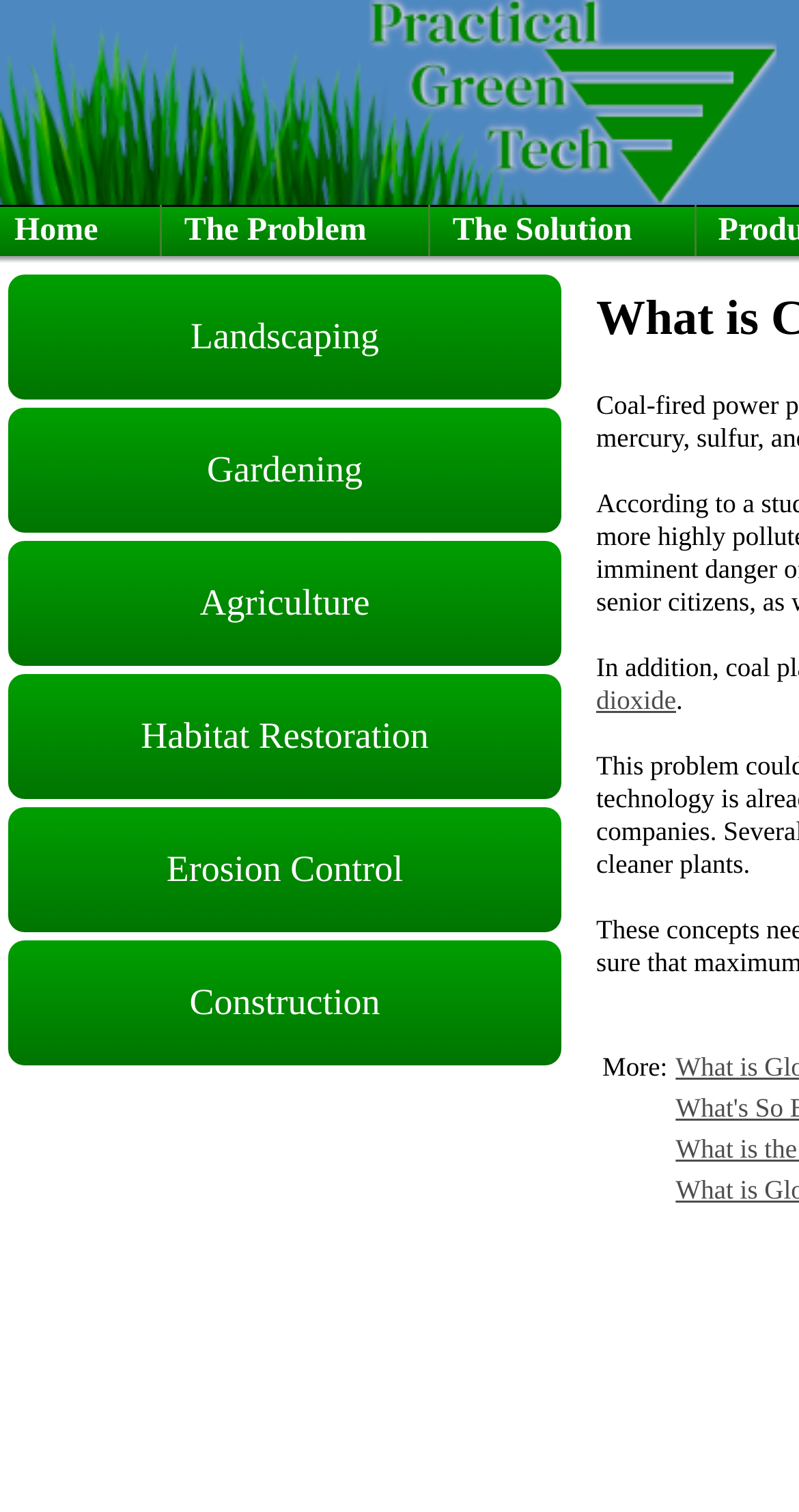Please identify the bounding box coordinates of the area that needs to be clicked to follow this instruction: "View full item page".

None